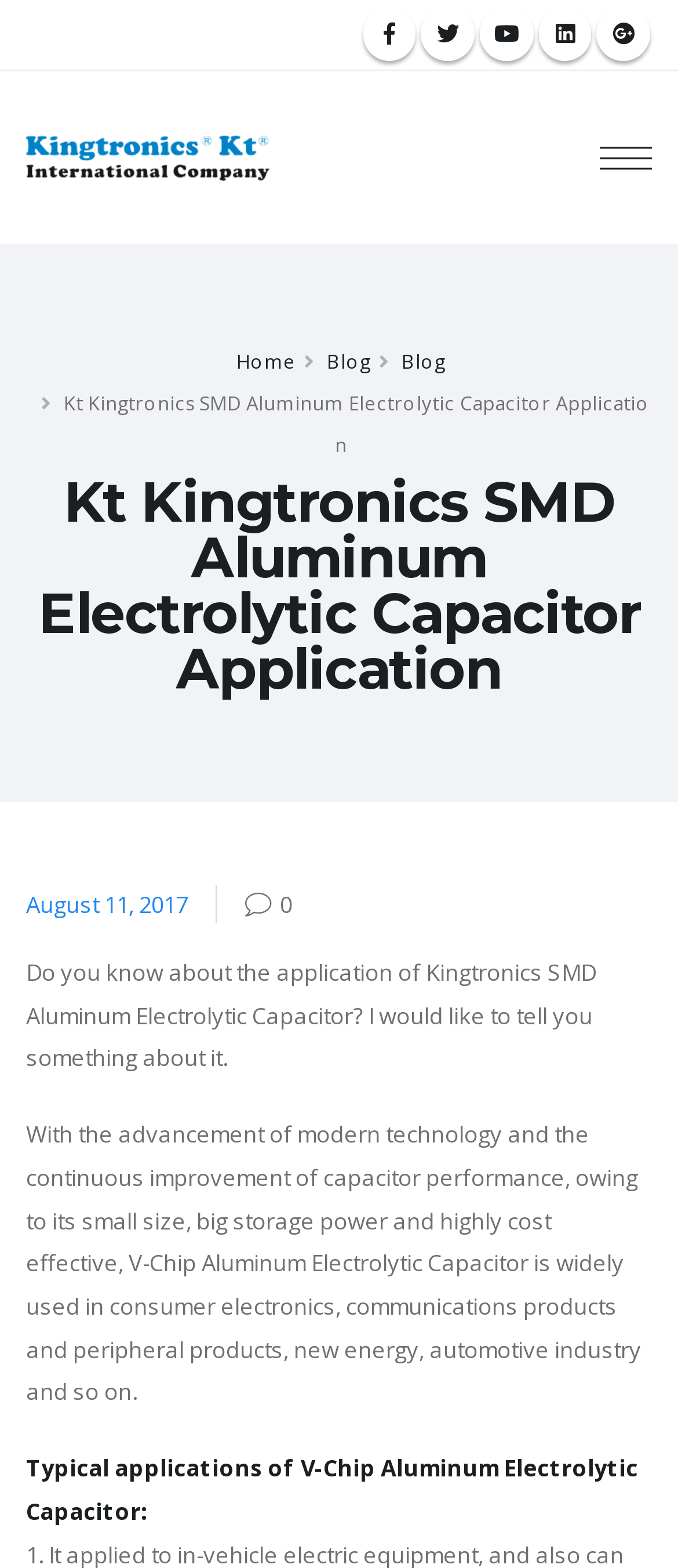Summarize the contents and layout of the webpage in detail.

The webpage is about the application of Kingtronics SMD Aluminum Electrolytic Capacitor. At the top, there are five social media links, evenly spaced and aligned horizontally, with icons represented by Unicode characters. Below these links, there is a navigation menu with three links: "Home", "Blog", and another "Blog" link. 

To the right of the navigation menu, there is a button. Above the button, the title "Kt Kingtronics SMD Aluminum Electrolytic Capacitor Application" is displayed prominently. Below the title, there is a heading with the same text, followed by the date "August 11, 2017" and a comment indicator showing "0 users comment this post". 

The main content of the webpage starts with a paragraph that asks if the reader knows about the application of Kingtronics SMD Aluminum Electrolytic Capacitor and expresses the author's intention to share some information. The next paragraph explains the widespread use of V-Chip Aluminum Electrolytic Capacitor in various industries due to its small size, high storage power, and cost-effectiveness. 

Finally, there is a subheading "Typical applications of V-Chip Aluminum Electrolytic Capacitor" at the bottom of the page, which likely introduces a list or further discussion of the capacitor's applications.